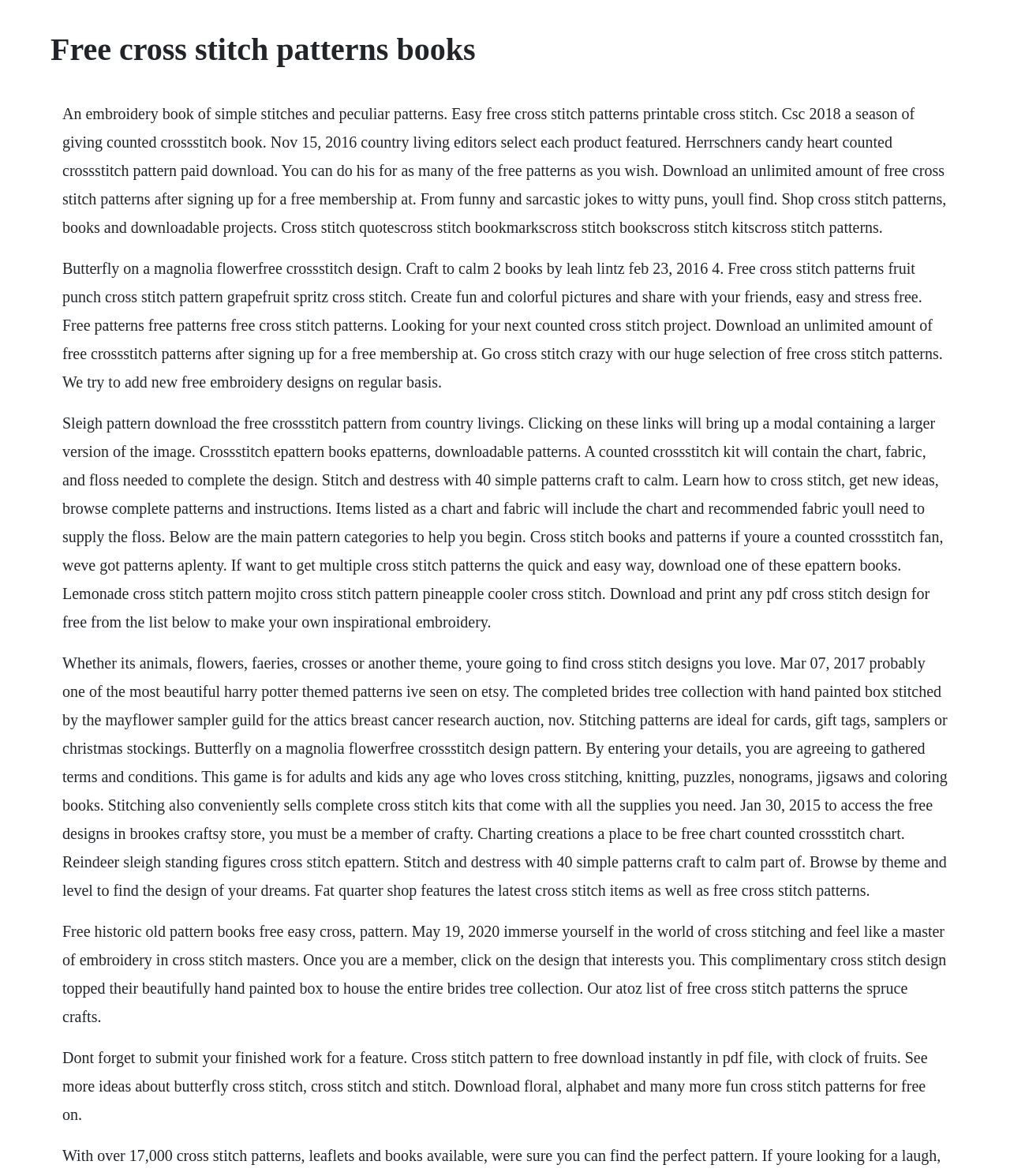Generate a detailed explanation of the webpage's features and information.

This webpage is about free cross stitch patterns and books. At the top, there is a heading that reads "Free cross stitch patterns books". Below the heading, there is a paragraph of text that describes the content of the webpage, including the availability of free cross stitch patterns, books, and downloadable projects.

The main content of the webpage is divided into four sections, each containing a block of text that describes various aspects of cross stitching, including the benefits of the hobby, the types of patterns available, and the resources needed to get started. The sections are arranged vertically, with each section positioned below the previous one.

The first section describes the ease of creating fun and colorful pictures with cross stitching, and mentions the availability of free patterns. The second section highlights the variety of patterns available, including those with humorous and witty themes. The third section provides more information about the resources available, including counted cross stitch kits, epattern books, and downloadable patterns. The fourth section invites users to explore the world of cross stitching, with links to free patterns, tutorials, and other resources.

Throughout the webpage, there are mentions of specific patterns, books, and designers, including "Butterfly on a magnolia flower", "Craft to calm", and "Harry Potter themed patterns". There are also calls to action, encouraging users to download free patterns, sign up for a membership, and submit their finished work for feature. Overall, the webpage is a comprehensive resource for anyone interested in cross stitching, with a wide range of patterns, resources, and inspiration available.